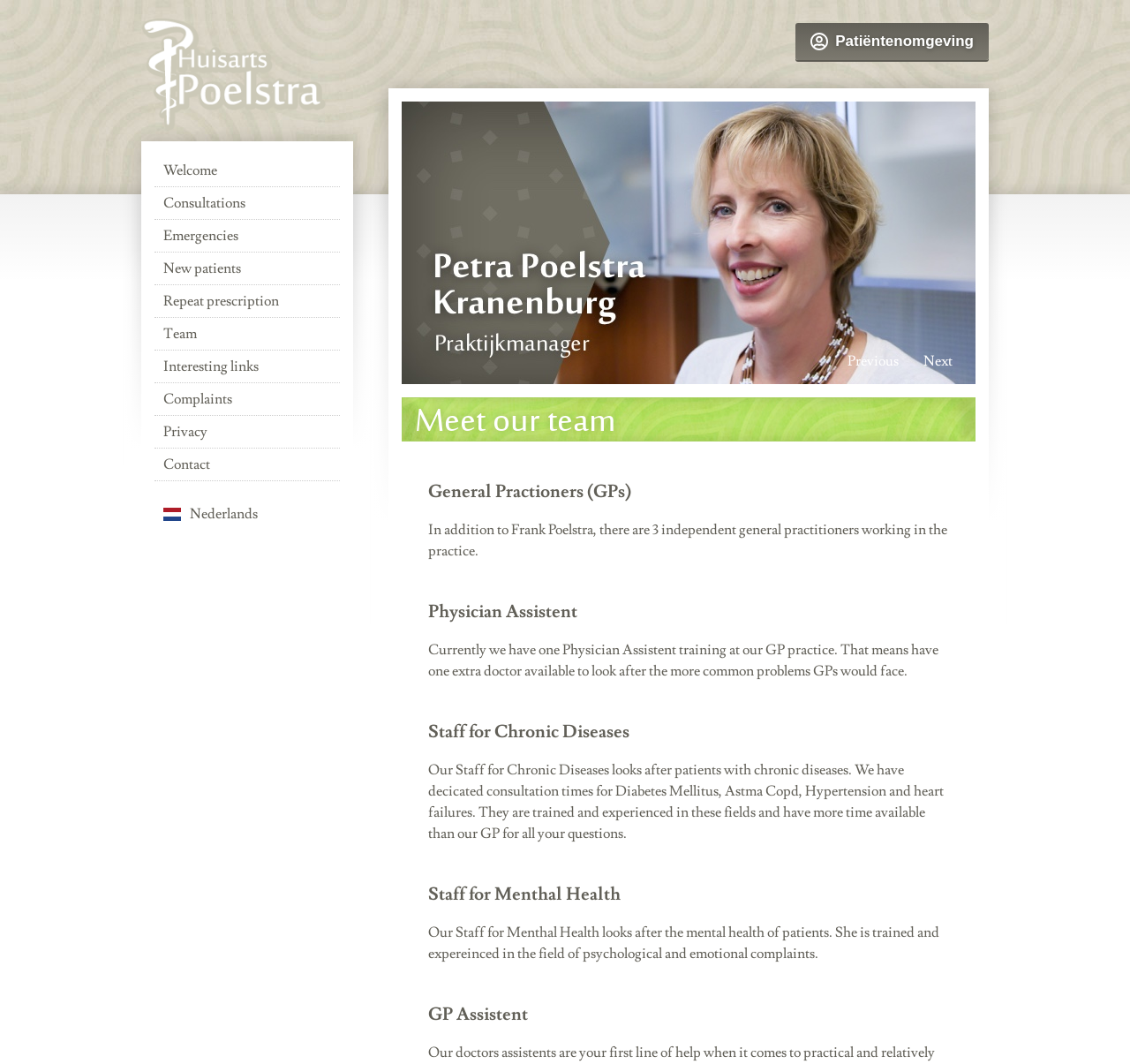Generate a thorough caption detailing the webpage content.

The webpage is about a medical practice, specifically showcasing the team of healthcare professionals. At the top left corner, there is a logo of "Huisartspraktijk Poelstra" and a link to the logo. On the top right corner, there is another link to "Patiëntenomgeving Patiëntenomgeving" with an accompanying image.

Below the top section, there is a navigation menu with links to various pages, including "Welcome", "Consultations", "Emergencies", "New patients", "Repeat prescription", "Team", "Interesting links", "Complaints", "Privacy", and "Contact". This menu is located on the left side of the page.

The main content of the page is focused on the team of healthcare professionals. There is a heading "Meet our team" followed by a section about the general practitioners (GPs) working in the practice. This section includes images of the GPs, including Frank Poelstra, Suzanne van Rijn, Doortje Bok, and others.

Below the GP section, there are sections about the Physician Assistant, Staff for Chronic Diseases, Staff for Mental Health, and GP Assistant. Each section has a heading and a brief description of the role, accompanied by images of the staff members.

At the bottom of the page, there are buttons to navigate to the previous or next page. The overall layout is organized, with clear headings and concise text, making it easy to navigate and understand the team structure of the medical practice.